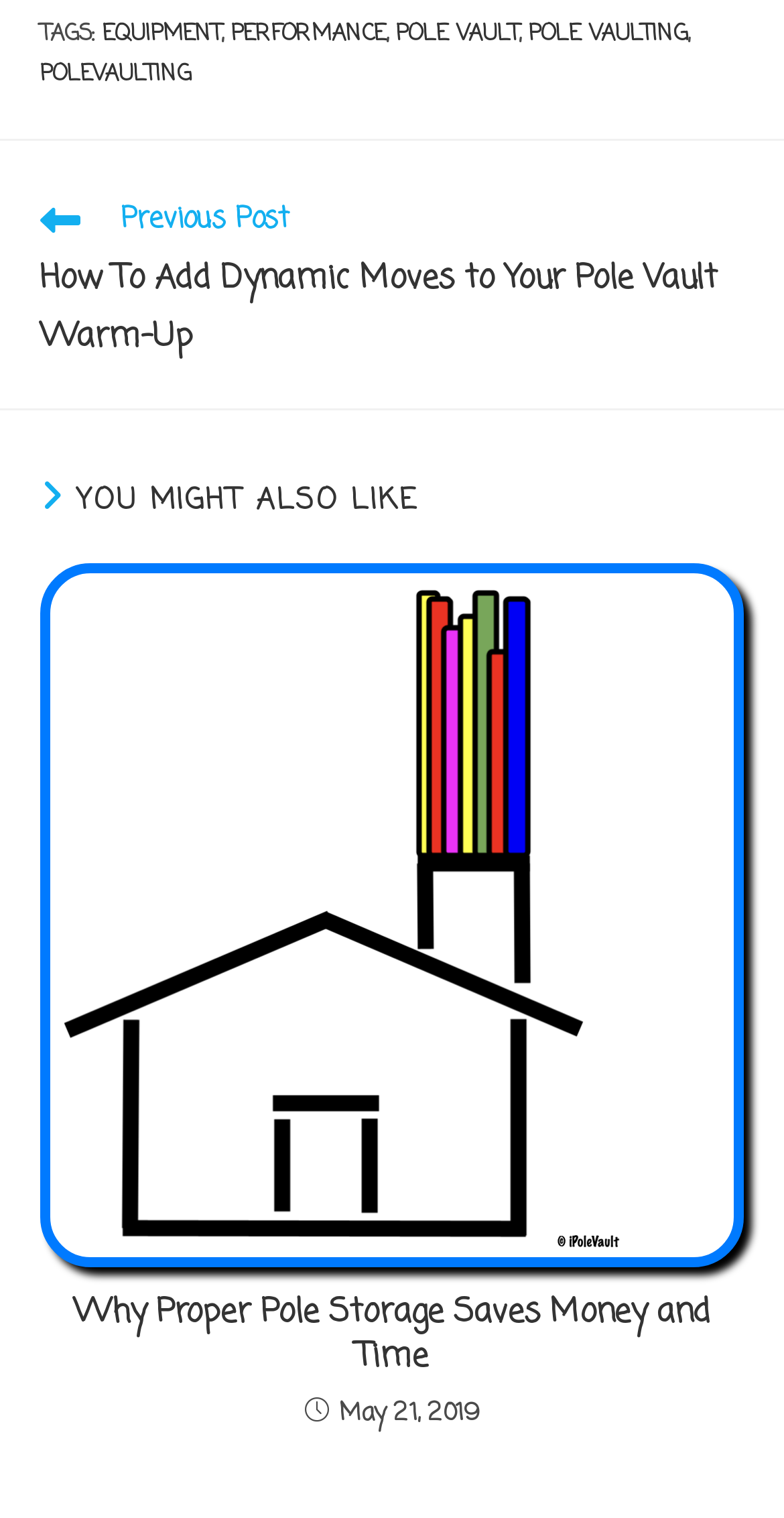Provide a short answer to the following question with just one word or phrase: What are the main categories?

EQUIPMENT, PERFORMANCE, POLE VAULT